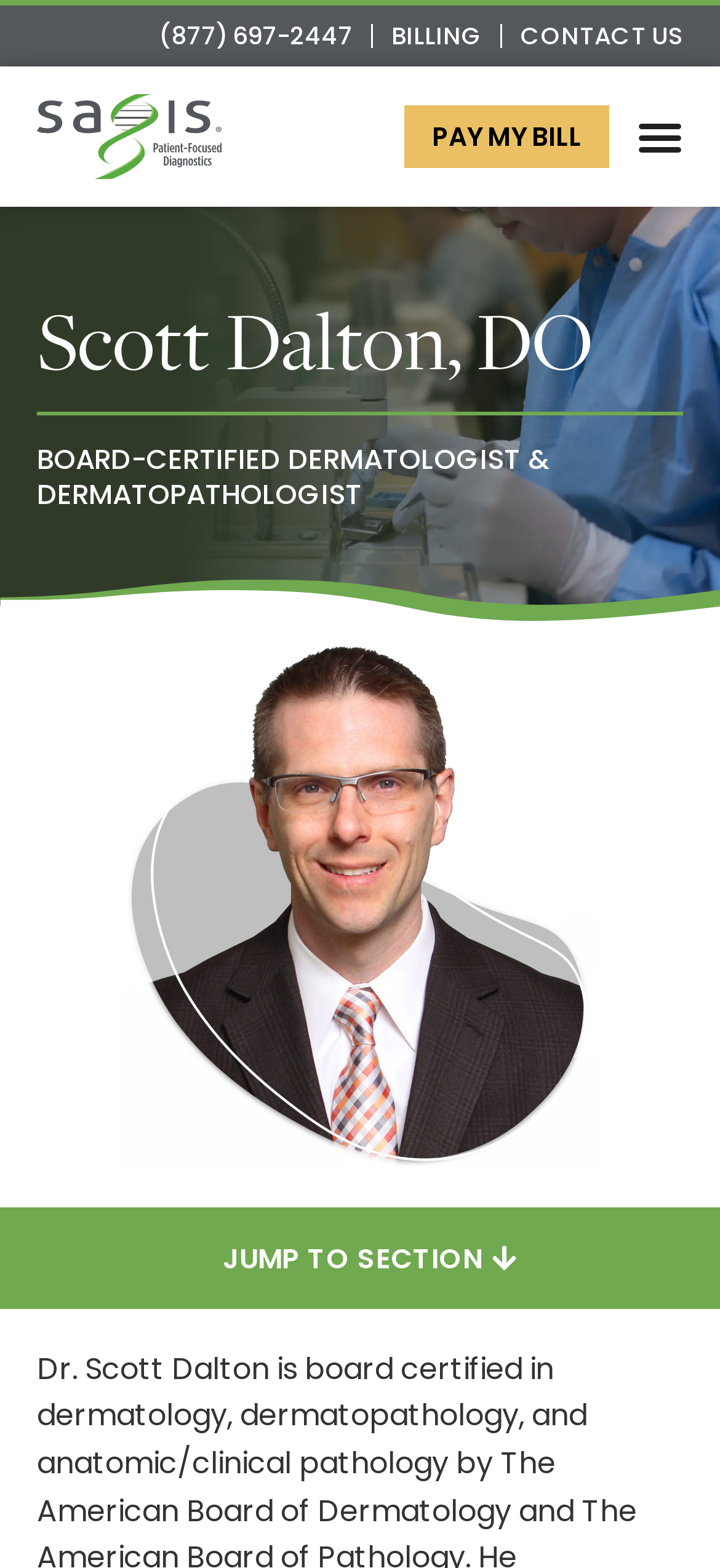Answer succinctly with a single word or phrase:
What is the purpose of the 'JUMP TO SECTION' link?

To navigate to a specific section